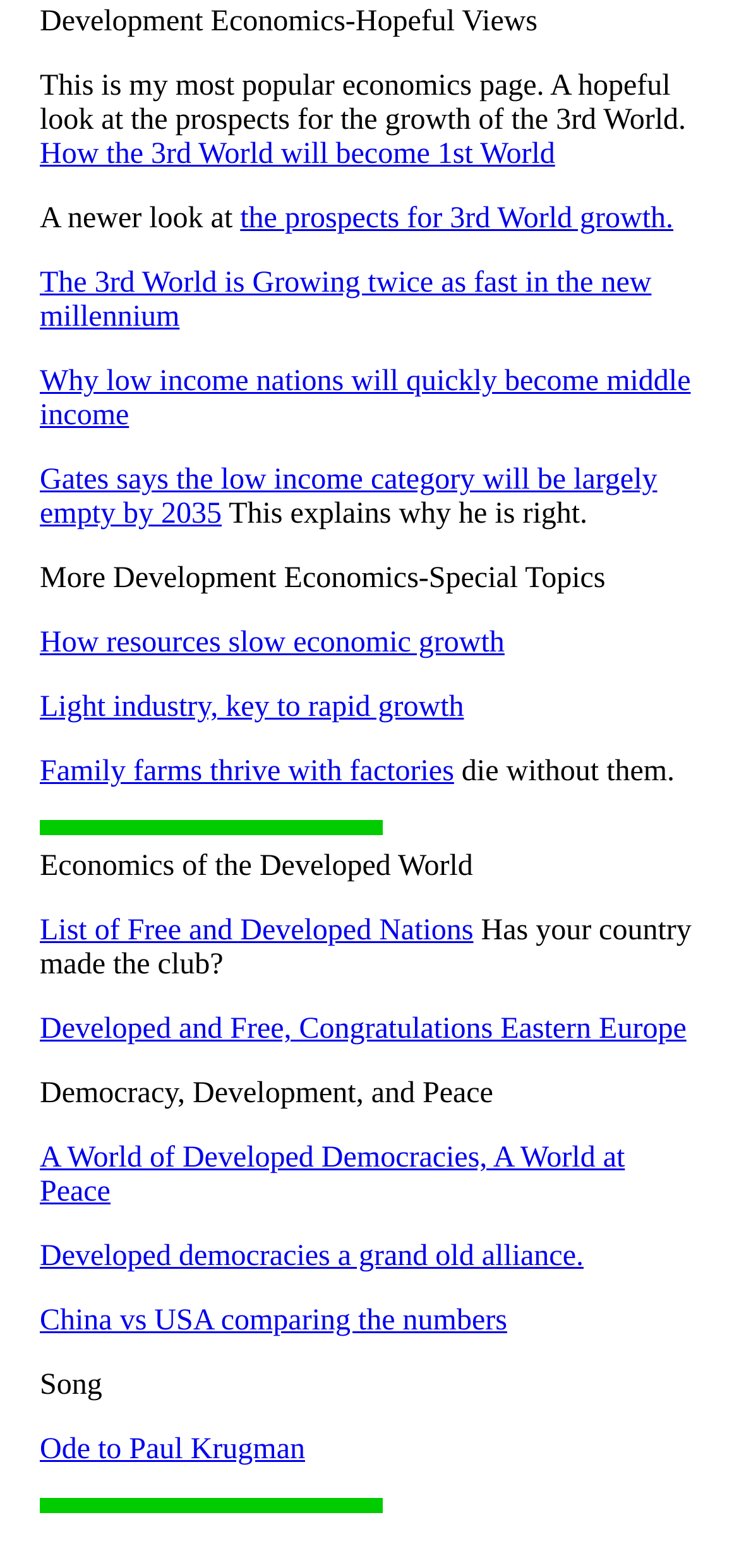Indicate the bounding box coordinates of the element that needs to be clicked to satisfy the following instruction: "Click to view previous post". The coordinates should be four float numbers between 0 and 1, i.e., [left, top, right, bottom].

None